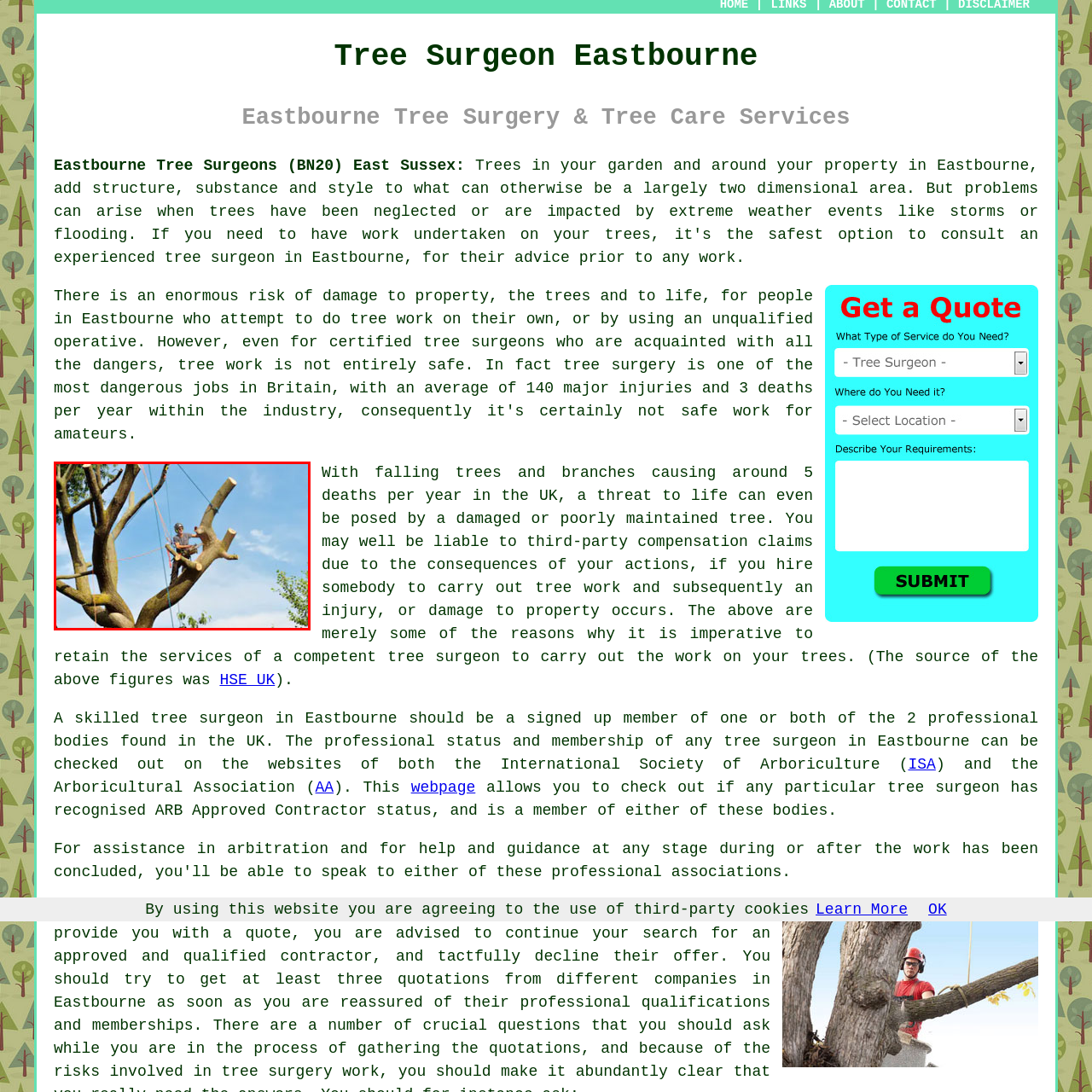Explain the image in the red bounding box with extensive details.

The image depicts a skilled tree surgeon engaged in tree care, working high among the branches of a tree. Clad in safety gear, including a helmet, the practitioner is positioned on a sturdy branch, surrounded by freshly cut limbs, clearly demonstrating the professional nature of their work. Bright blue skies stretch overhead, highlighting the importance of safety and skilled labor in tree surgery. This visualization emphasizes the critical role of qualified tree surgeons in maintaining tree health and safety, particularly in Eastbourne, where such services are vital for preventing property damage and ensuring public safety in urban settings.